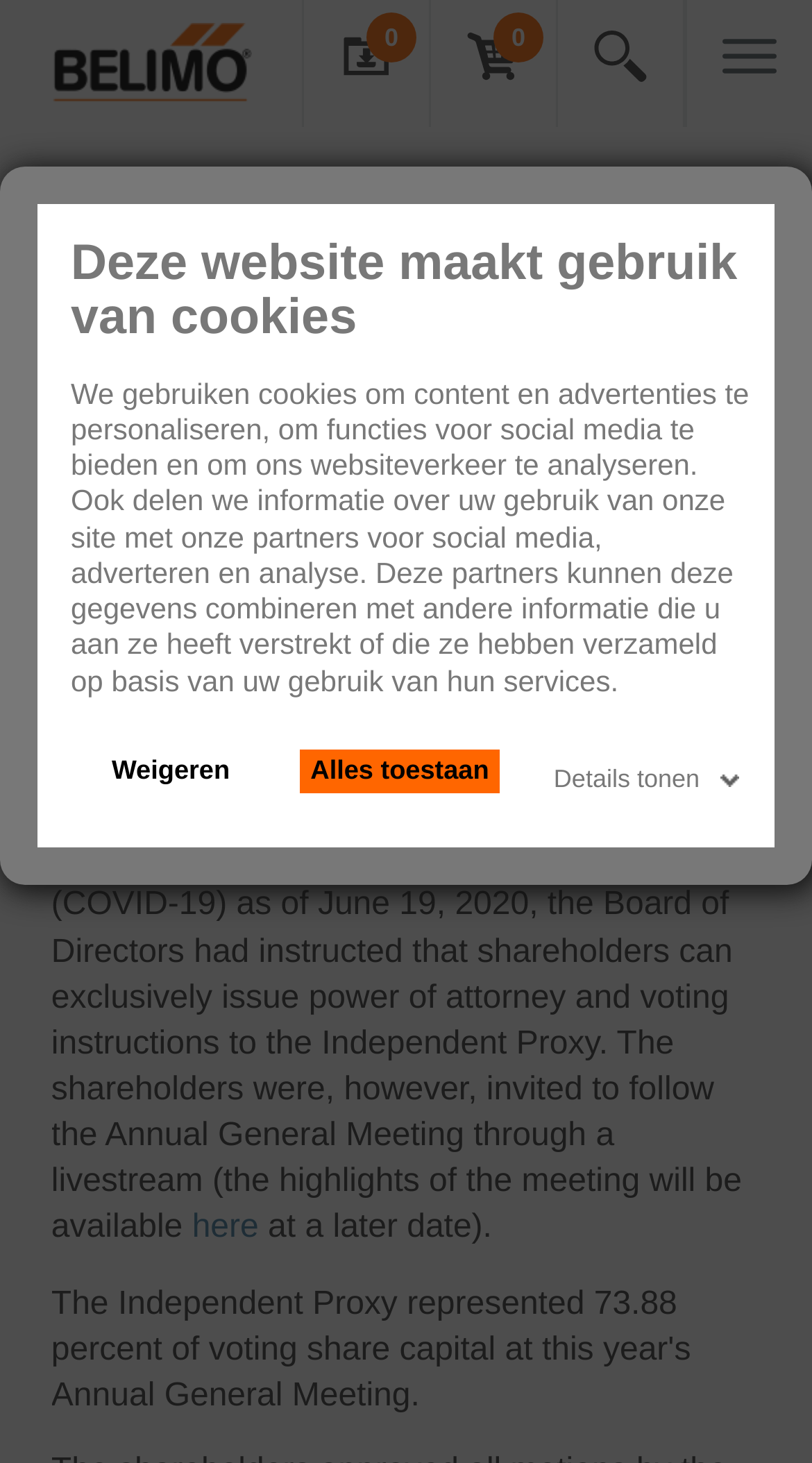How can shareholders follow the Annual General Meeting?
Look at the screenshot and give a one-word or phrase answer.

Through a livestream